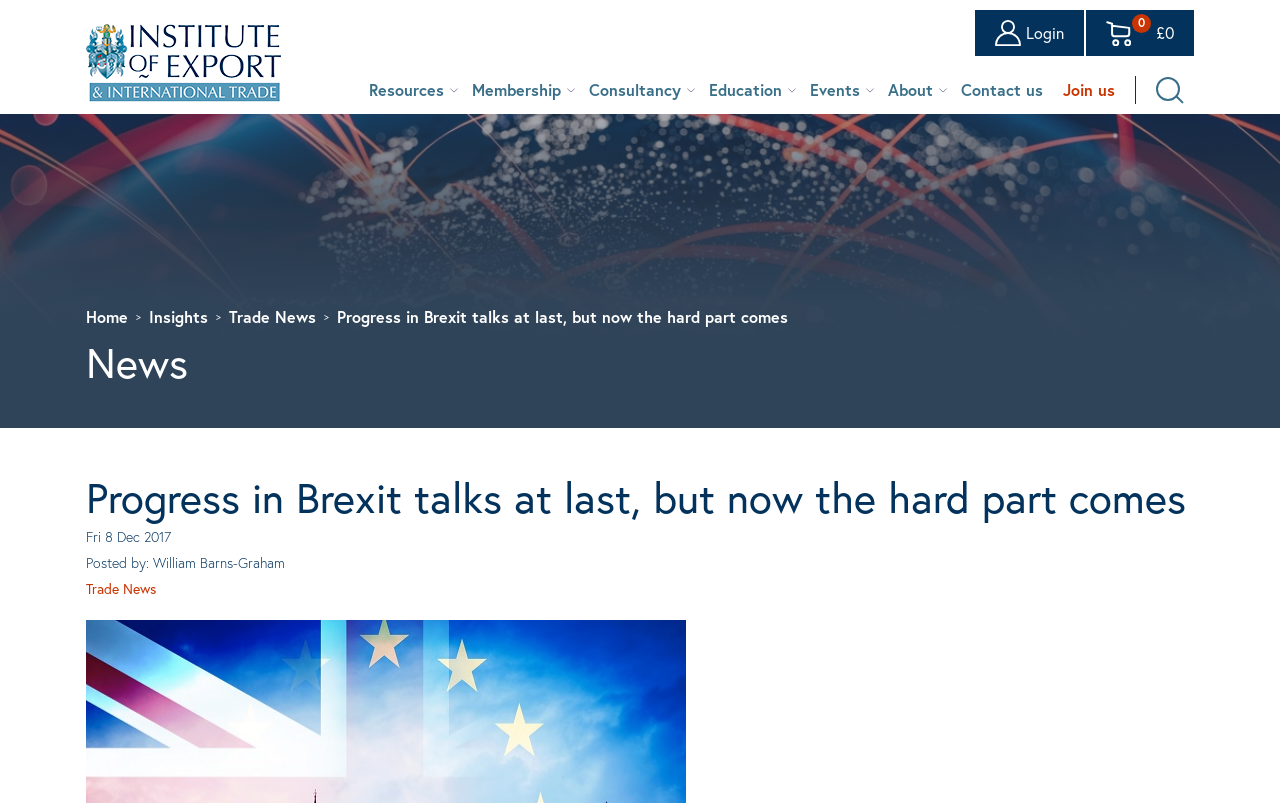Please answer the following question using a single word or phrase: What is the text of the breadcrumb?

Progress in Brexit talks at last, but now the hard part comes